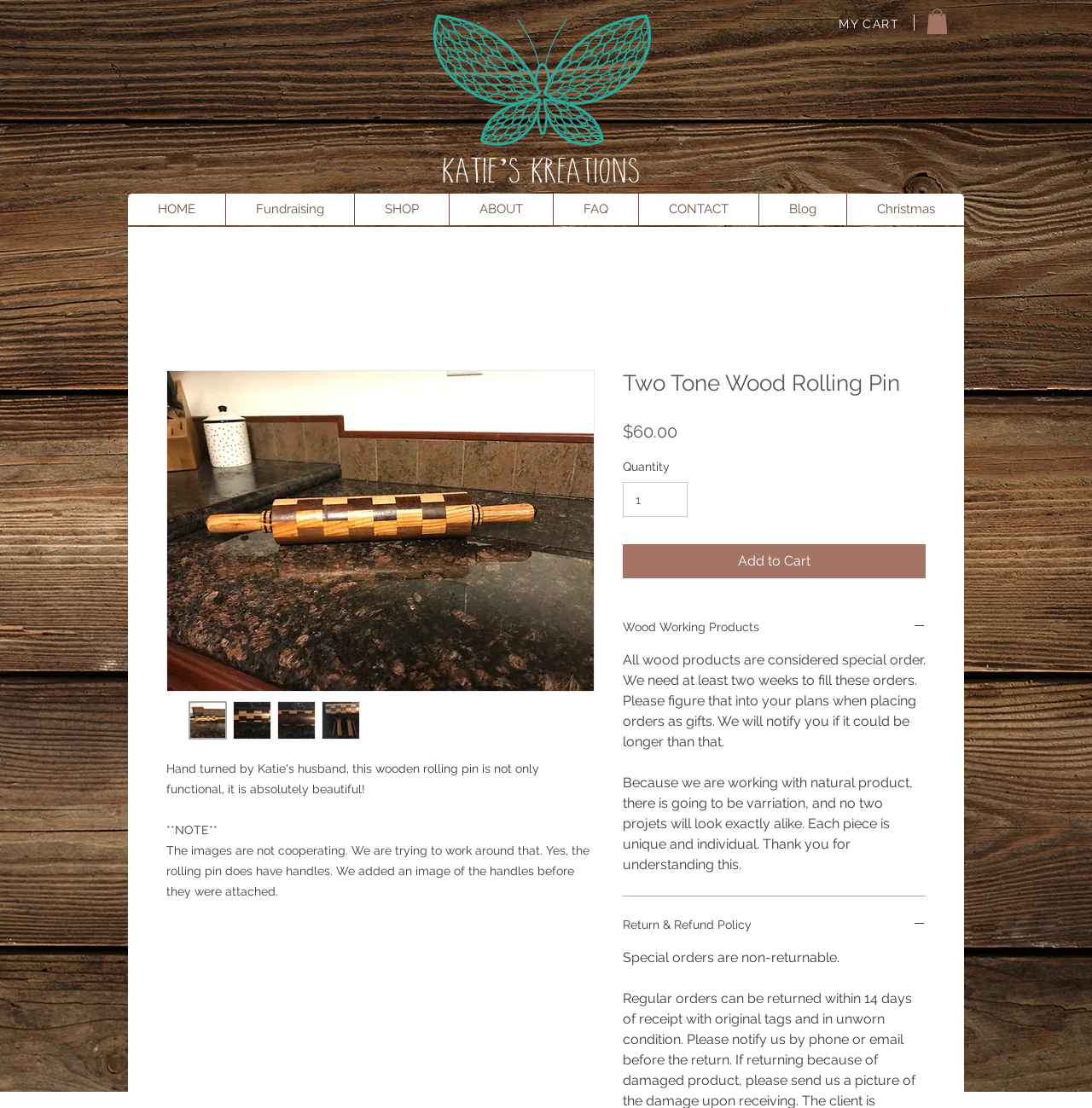Are special orders returnable?
Look at the image and construct a detailed response to the question.

I determined the answer by reading the static text element that says 'Special orders are non-returnable.' which is located at the bottom of the page.